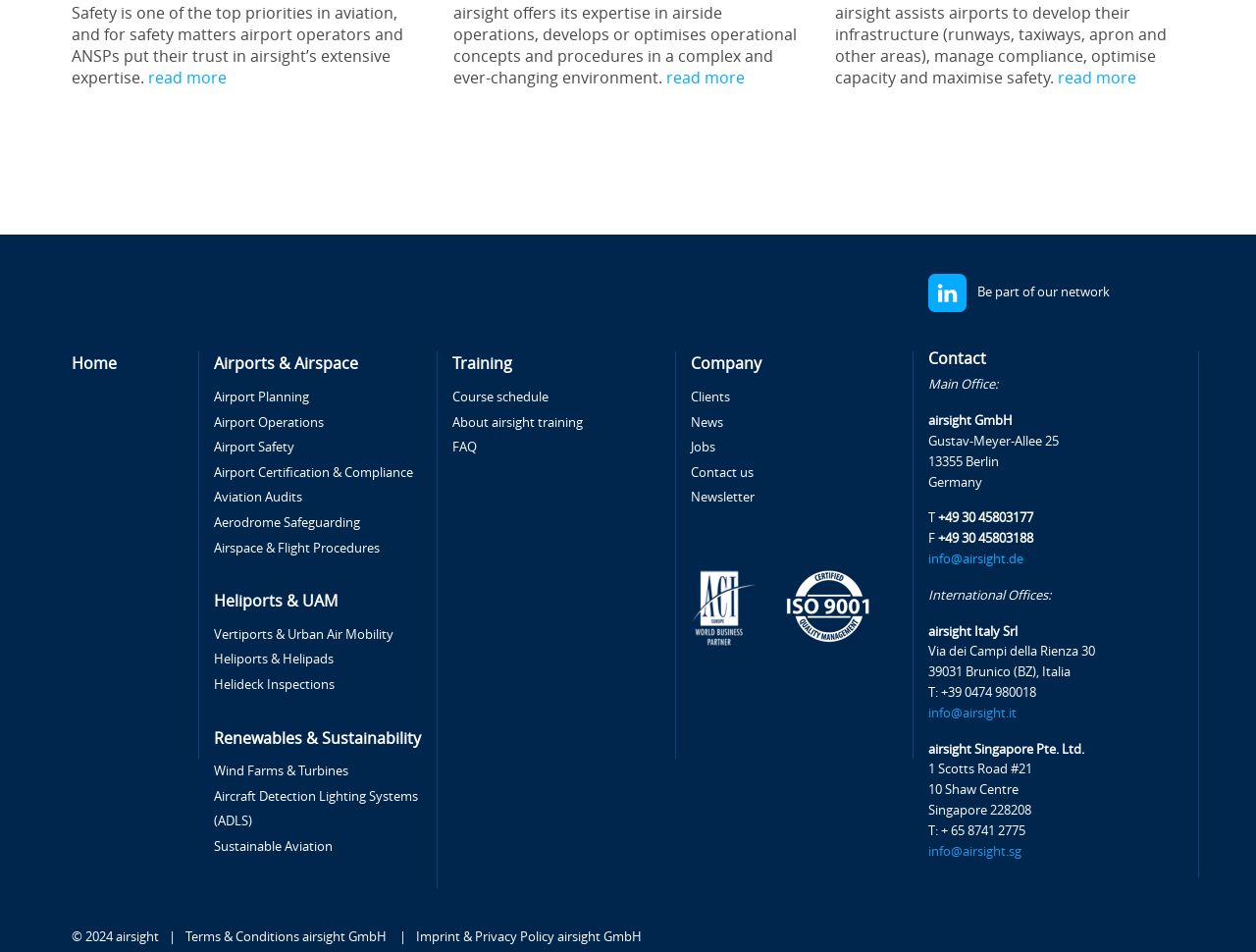Bounding box coordinates are given in the format (top-left x, top-left y, bottom-right x, bottom-right y). All values should be floating point numbers between 0 and 1. Provide the bounding box coordinate for the UI element described as: News

[0.55, 0.436, 0.575, 0.451]